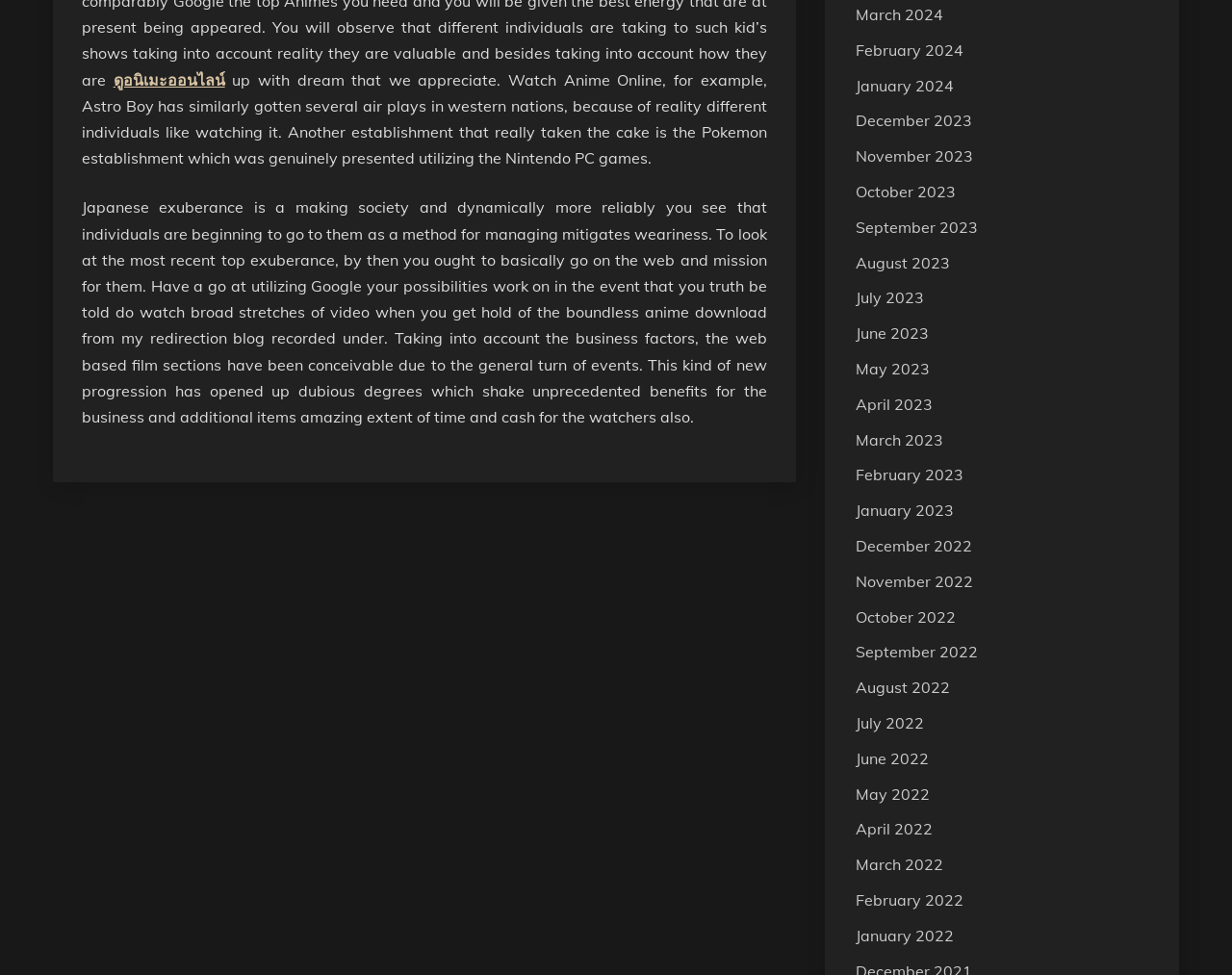Give a concise answer of one word or phrase to the question: 
How many links are there for different months?

24